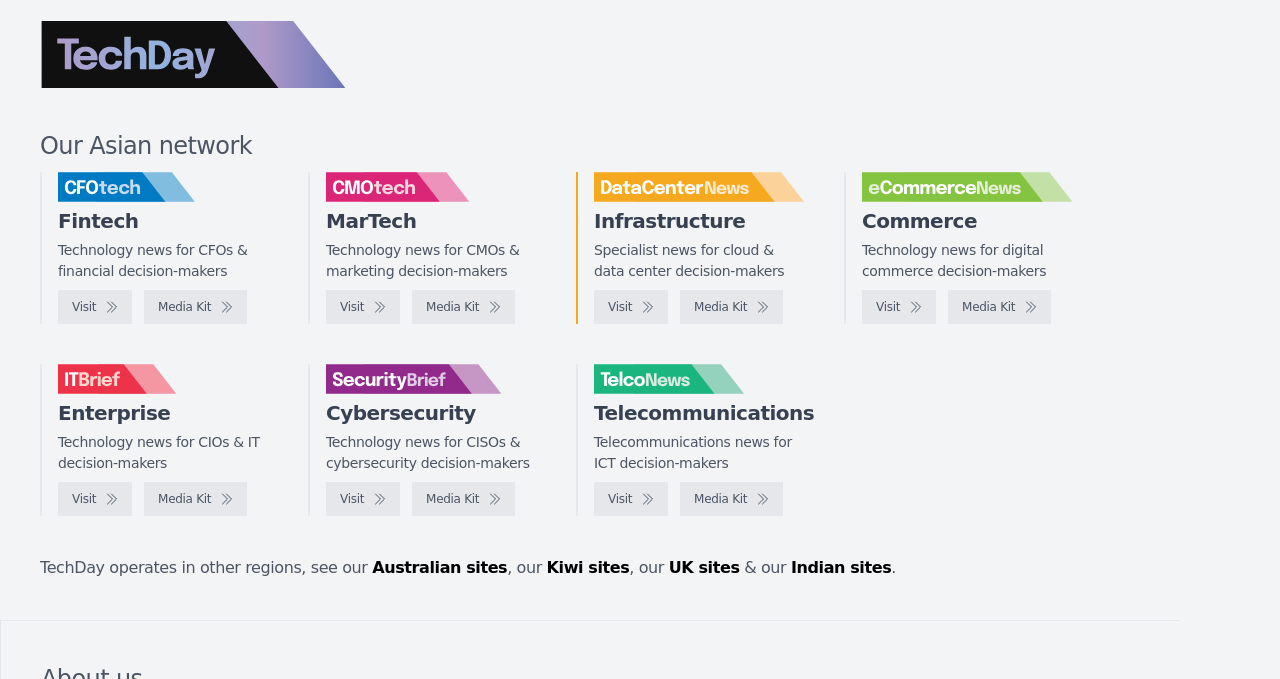Find the bounding box coordinates for the element that must be clicked to complete the instruction: "Go to DataCenterNews". The coordinates should be four float numbers between 0 and 1, indicated as [left, top, right, bottom].

[0.464, 0.427, 0.522, 0.477]